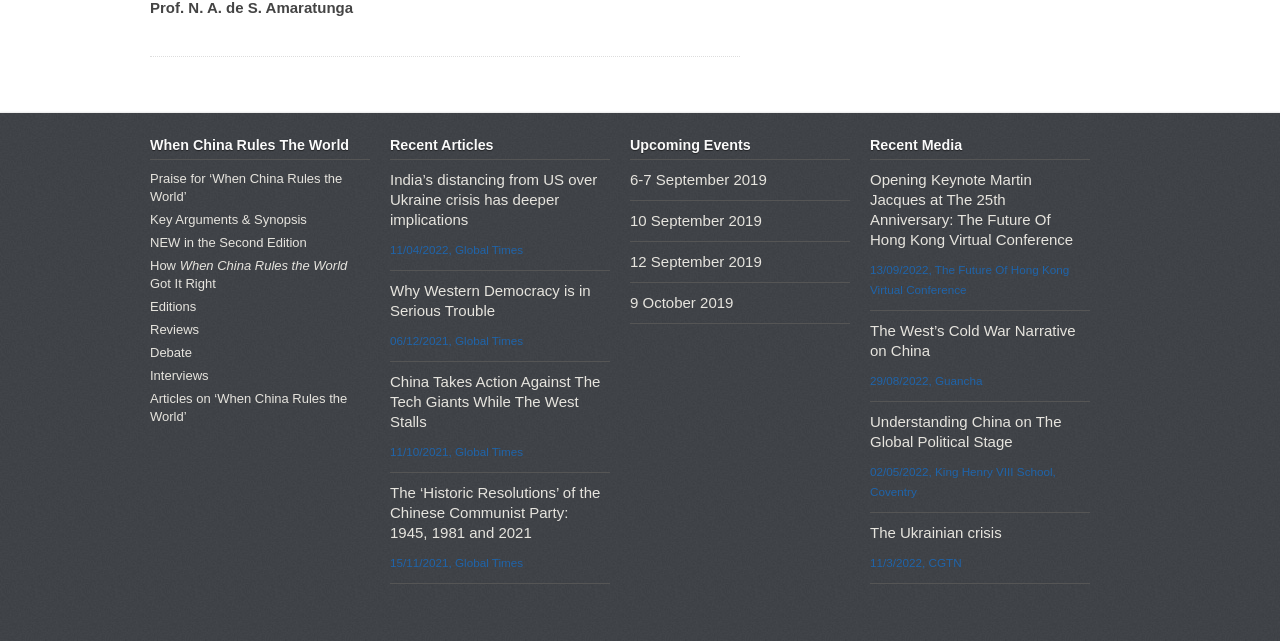What are the categories of links on the webpage?
Please give a detailed and elaborate explanation in response to the question.

The categories of links on the webpage can be determined by analyzing the heading elements and their corresponding links. The categories are 'When China Rules The World' which is related to the book, 'Recent Articles' which lists recent articles, 'Upcoming Events' which lists upcoming events, and 'Recent Media' which lists recent media appearances.